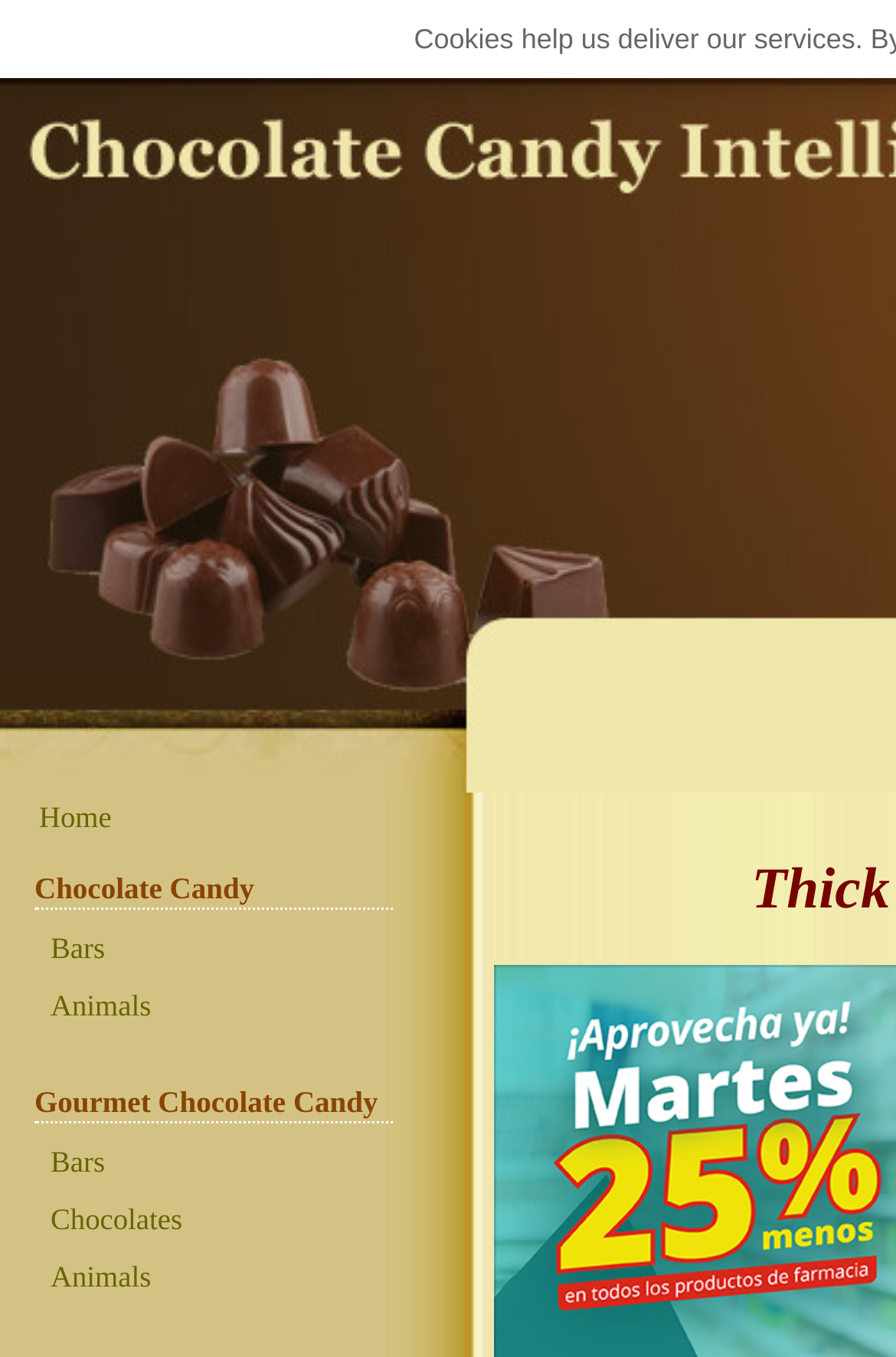Based on the image, provide a detailed response to the question:
How many main navigation links are there?

By examining the links on the webpage, I can count four main navigation links: 'Home', 'Bars', 'Chocolates', and 'Animals'. These links are likely the main navigation options for the webpage.